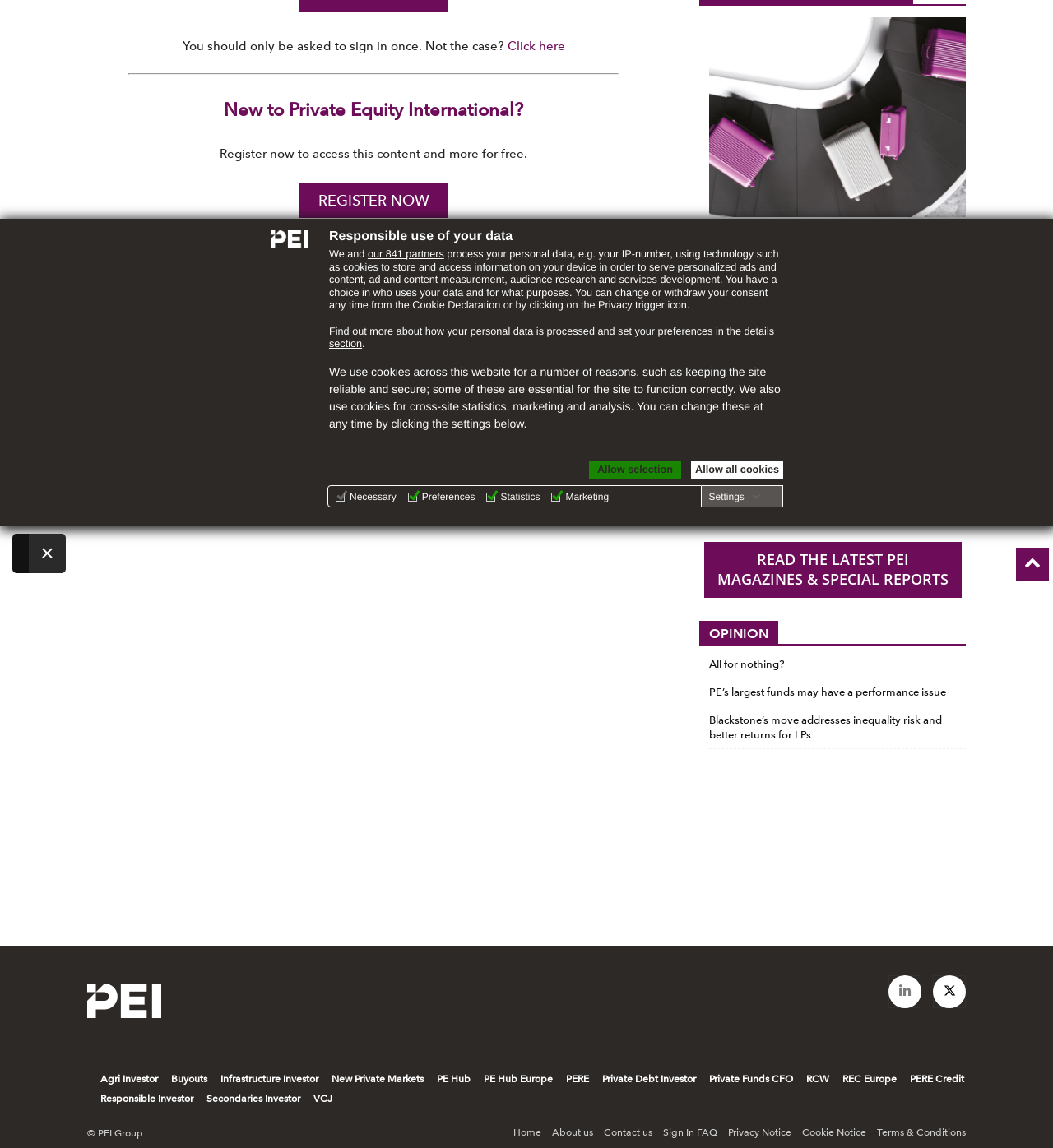Locate the bounding box coordinates of the UI element described by: "Allow selection". The bounding box coordinates should consist of four float numbers between 0 and 1, i.e., [left, top, right, bottom].

[0.559, 0.402, 0.647, 0.418]